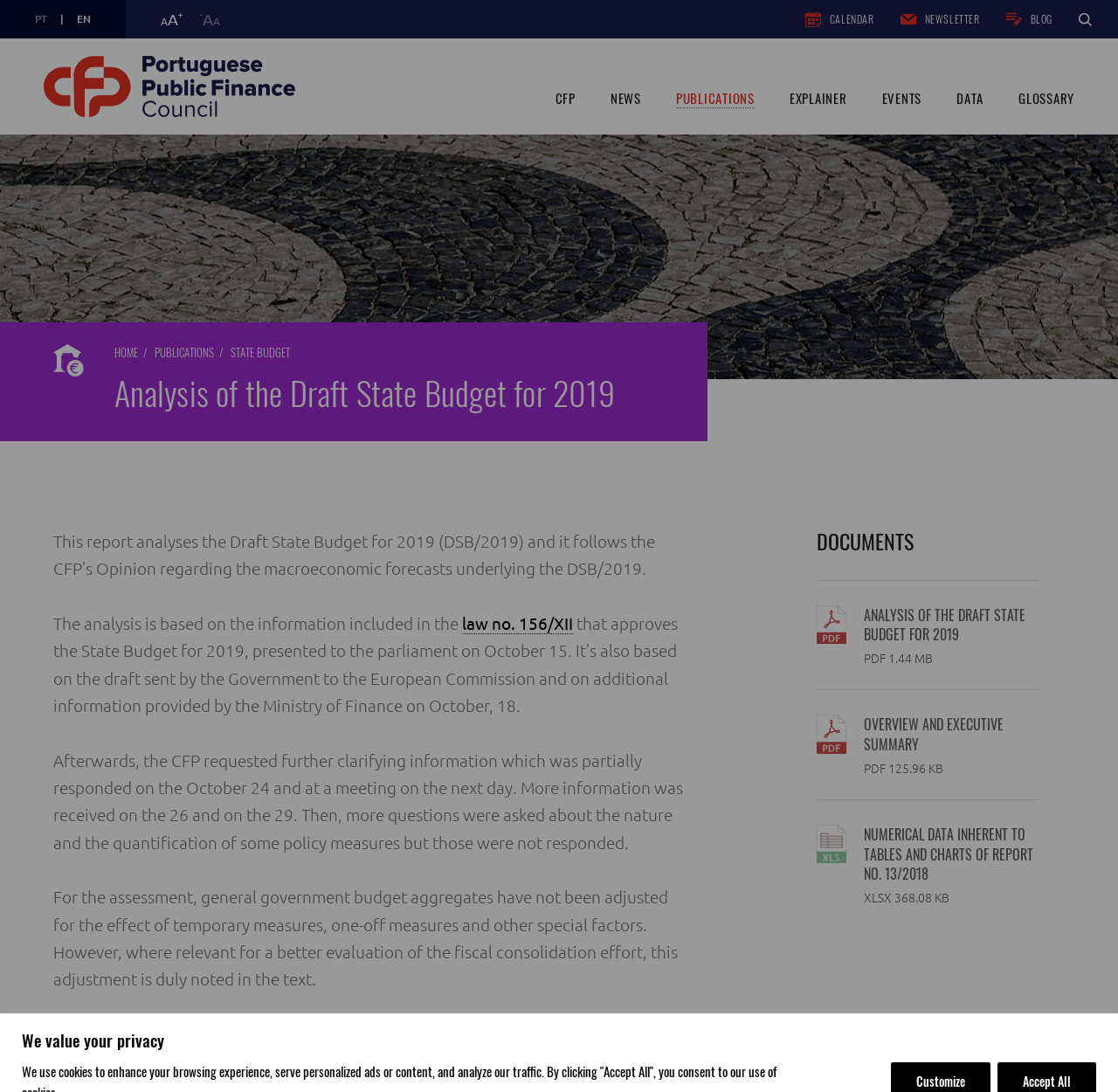Using the information in the image, give a comprehensive answer to the question: 
When was the webpage last updated?

The webpage was last updated on 13/11/2018, as indicated by the text 'Date of last update: 13/11/2018' at the bottom of the webpage.